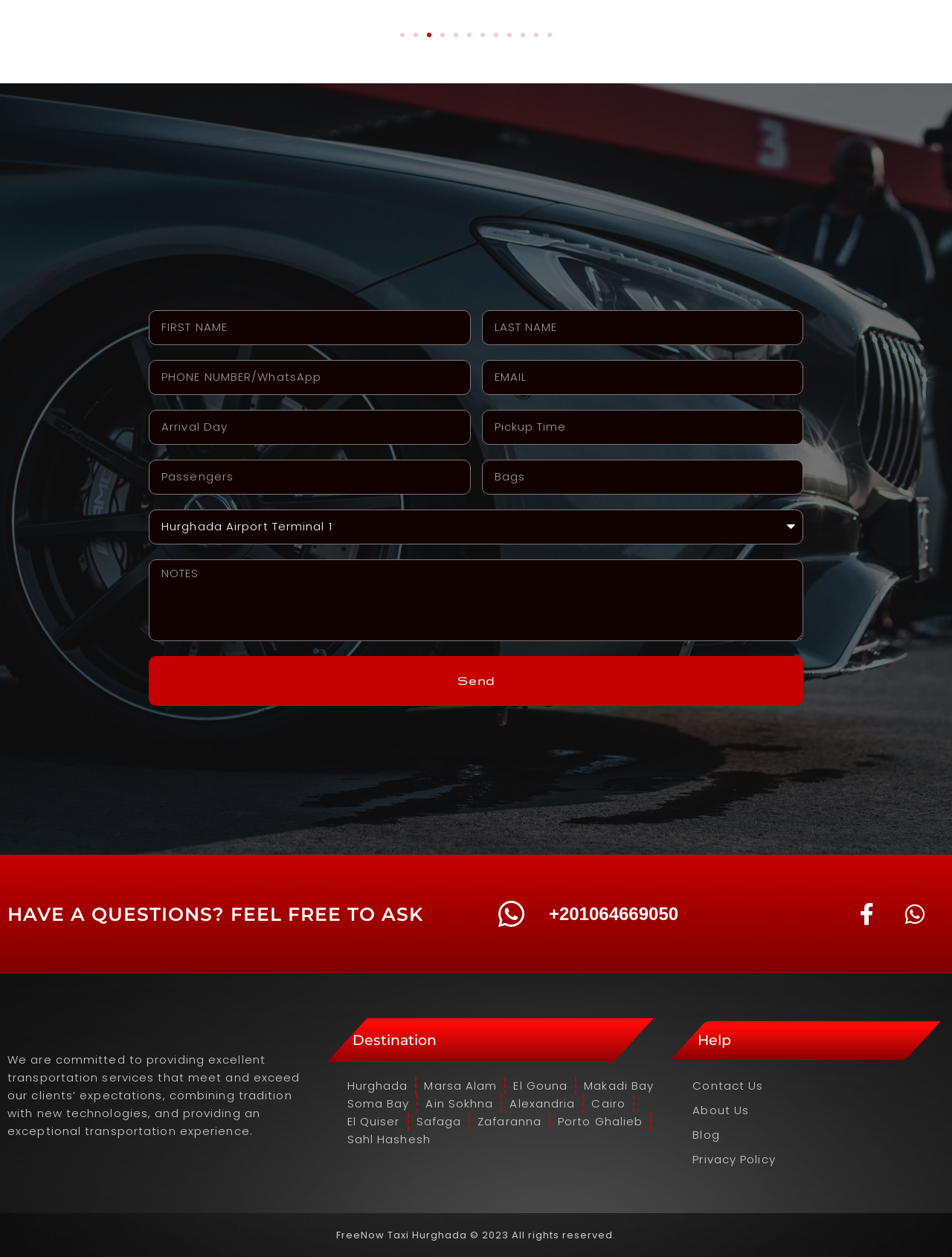Please analyze the image and give a detailed answer to the question:
What is the purpose of this webpage?

Based on the webpage's content, it appears to be a booking platform for transportation services, allowing users to input their details and preferences to arrange for a pickup. The presence of fields for first name, last name, phone number, email, and other travel-related information suggests that the webpage is designed for booking transportation.